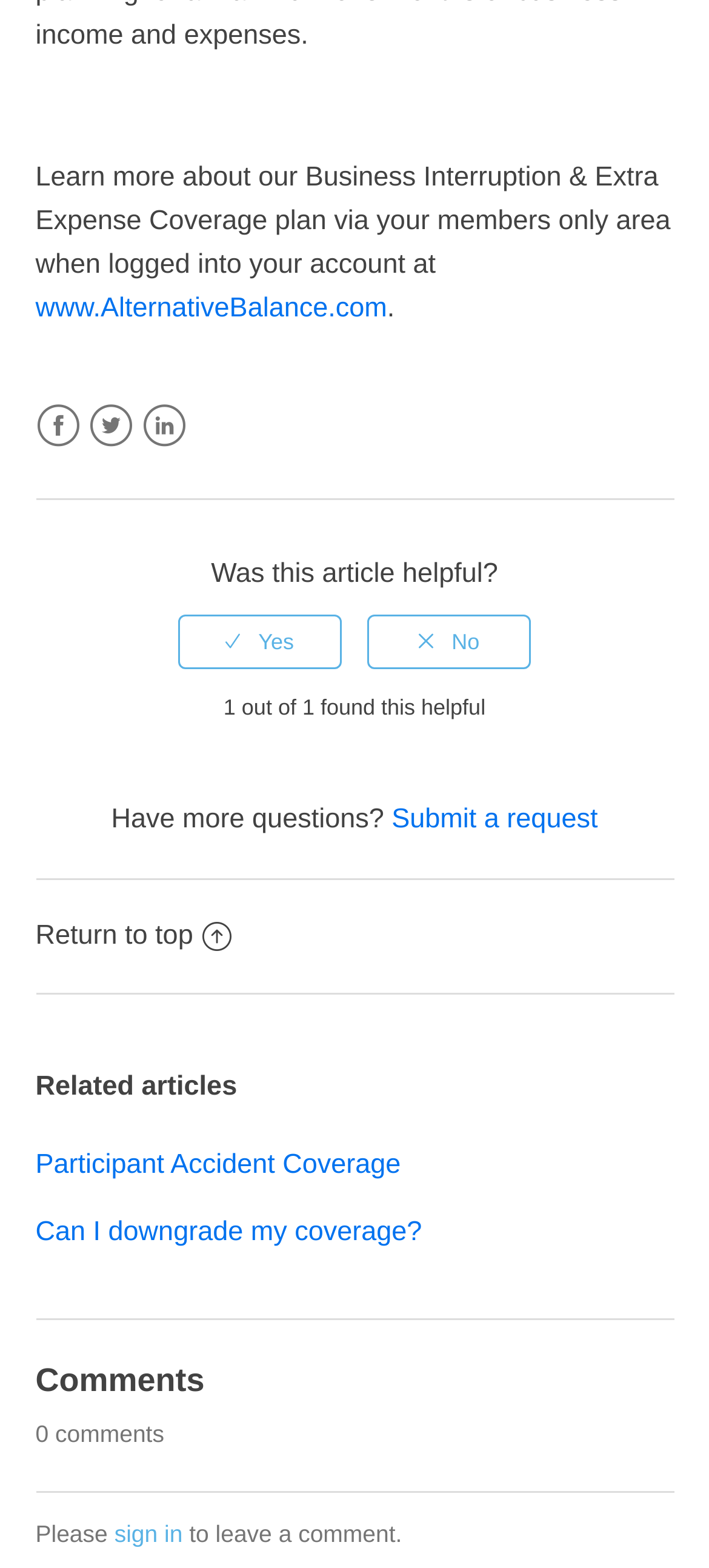What is the website mentioned in the text? Based on the image, give a response in one word or a short phrase.

www.AlternativeBalance.com